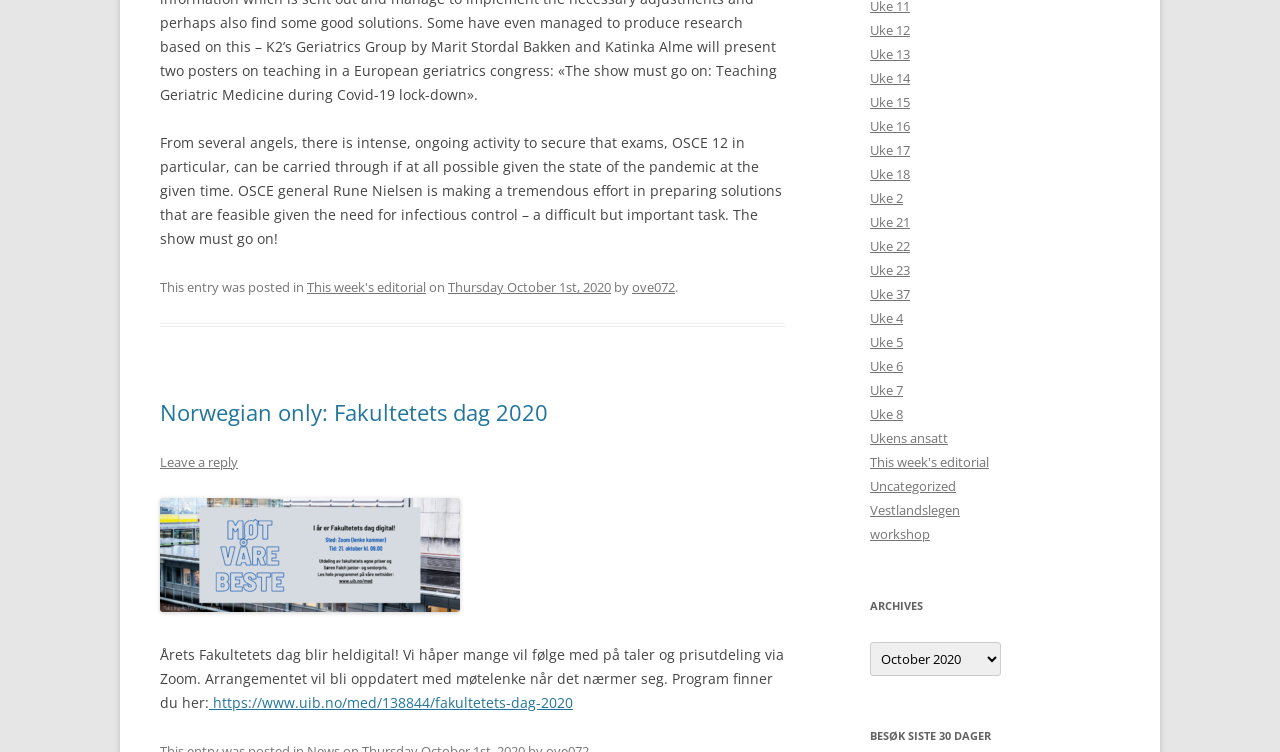Please specify the bounding box coordinates of the area that should be clicked to accomplish the following instruction: "Read this week's editorial". The coordinates should consist of four float numbers between 0 and 1, i.e., [left, top, right, bottom].

[0.24, 0.37, 0.333, 0.394]